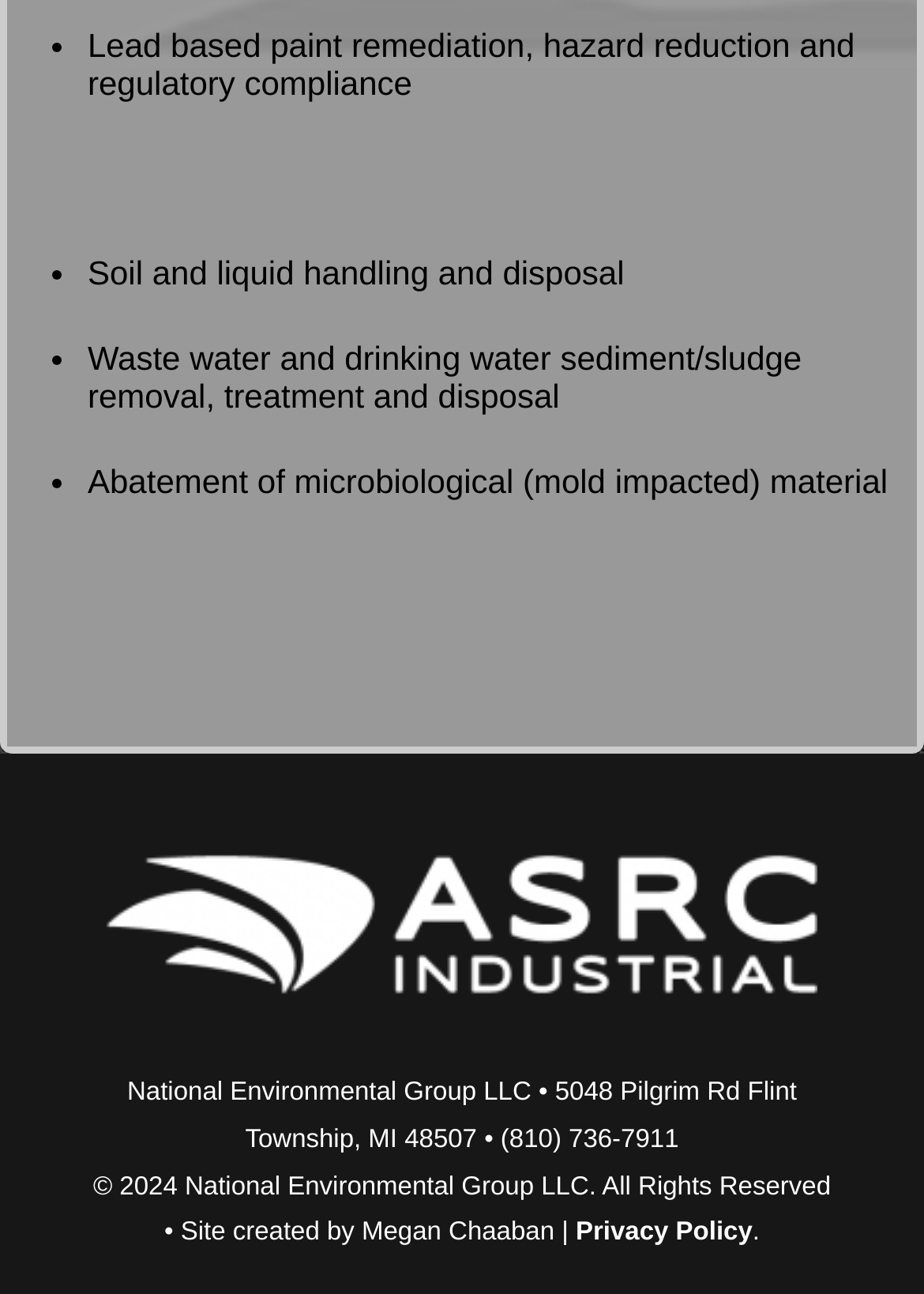What services does National Environmental Group LLC provide?
Examine the image closely and answer the question with as much detail as possible.

Based on the list of services provided on the webpage, National Environmental Group LLC offers services such as lead based paint remediation, hazard reduction and regulatory compliance, soil and liquid handling and disposal, waste water and drinking water sediment/sludge removal, treatment and disposal, and abatement of microbiological (mold impacted) material.